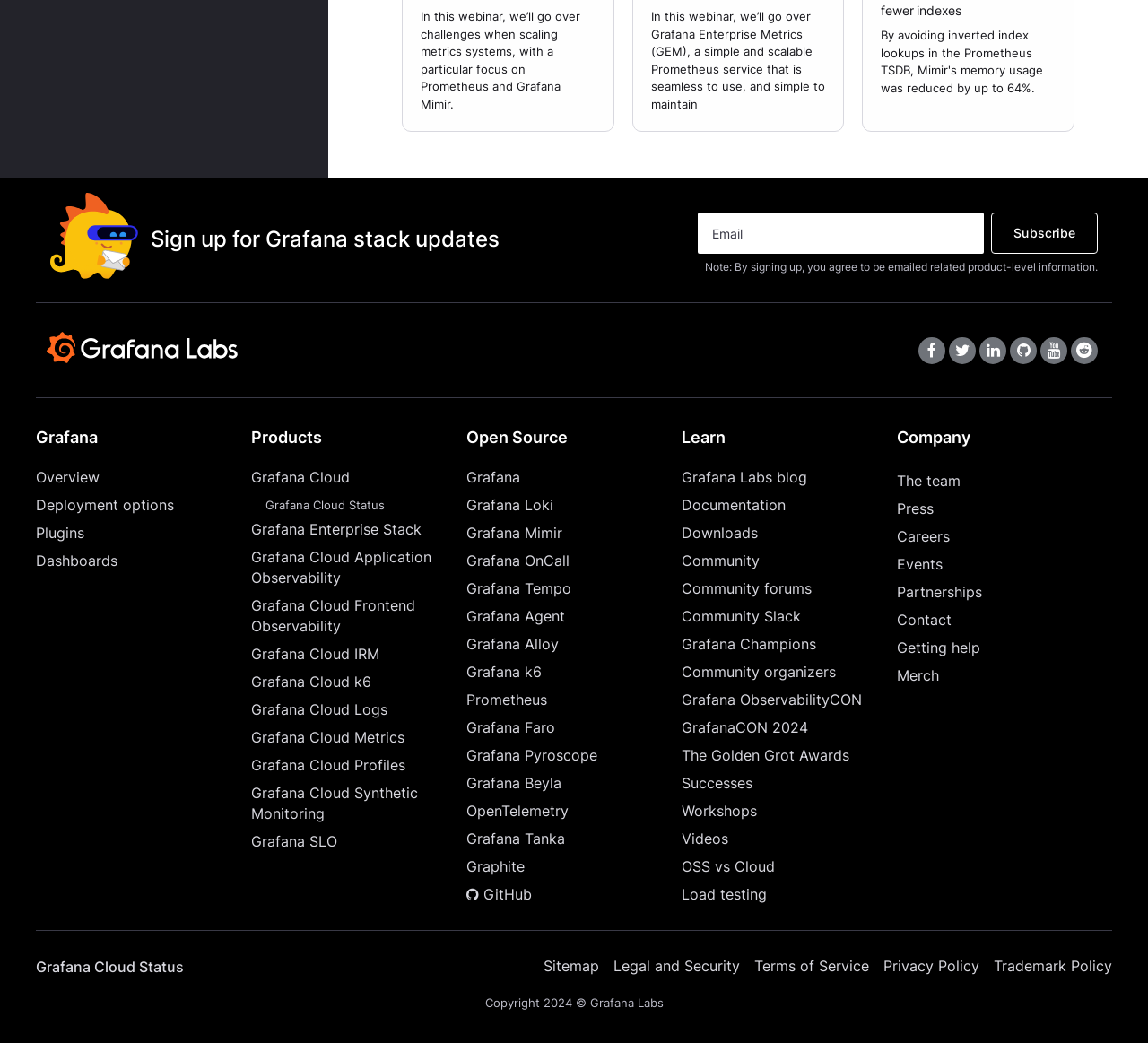Refer to the image and offer a detailed explanation in response to the question: How many categories are there in the navigation menu?

I counted the number of categories in the navigation menu by looking at the headings 'Products', 'Open Source', 'Learn', and 'Company'. There are 4 categories in total.